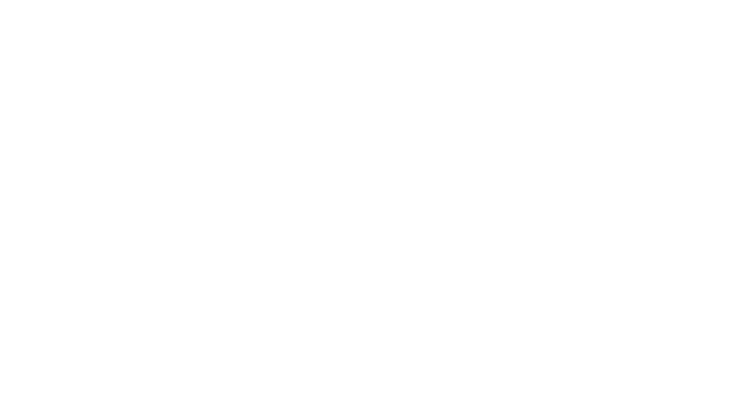Is the infographic suitable for academic settings?
Using the image provided, answer with just one word or phrase.

Yes